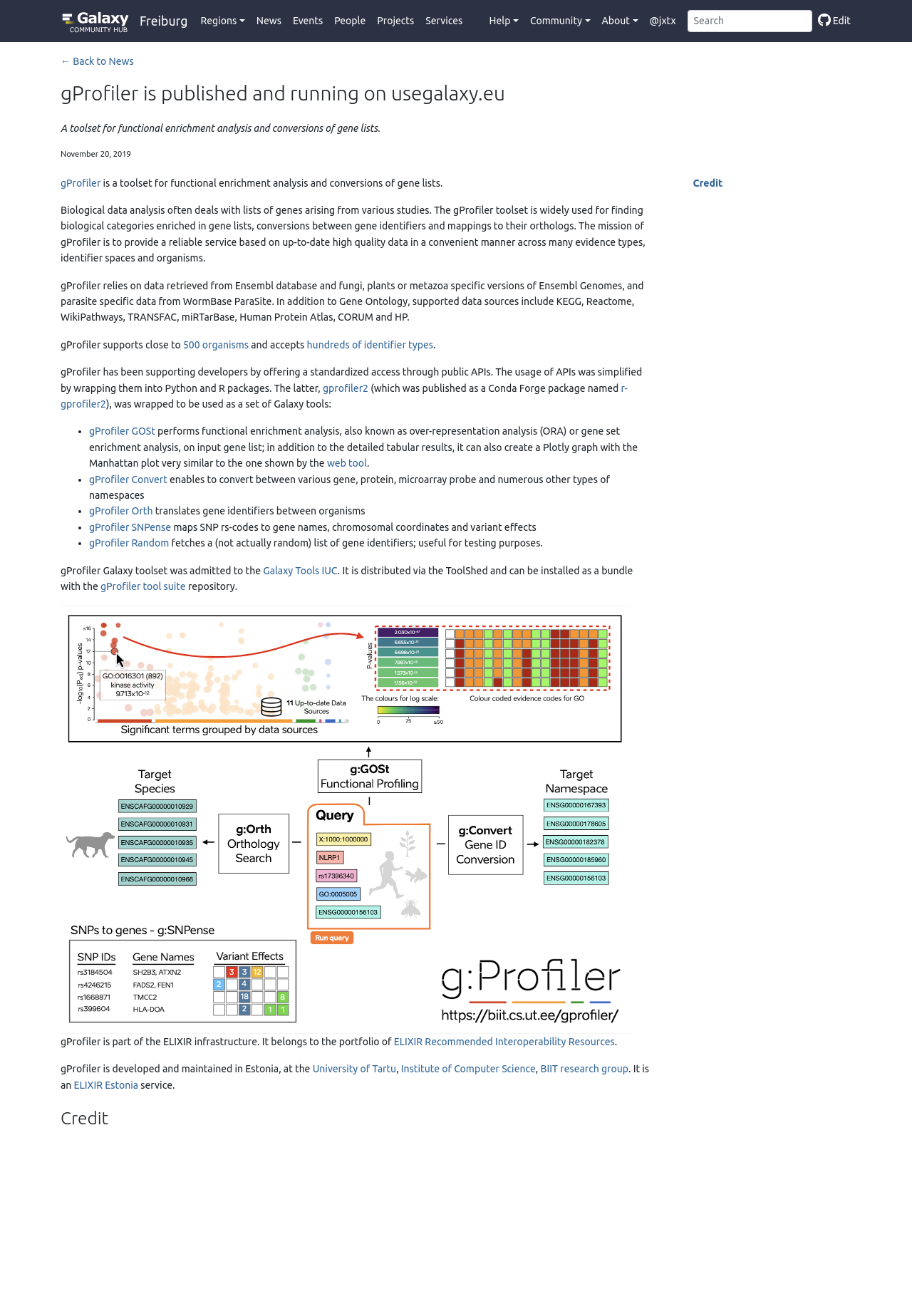Could you indicate the bounding box coordinates of the region to click in order to complete this instruction: "Learn more about 'gProfiler'".

[0.066, 0.135, 0.11, 0.143]